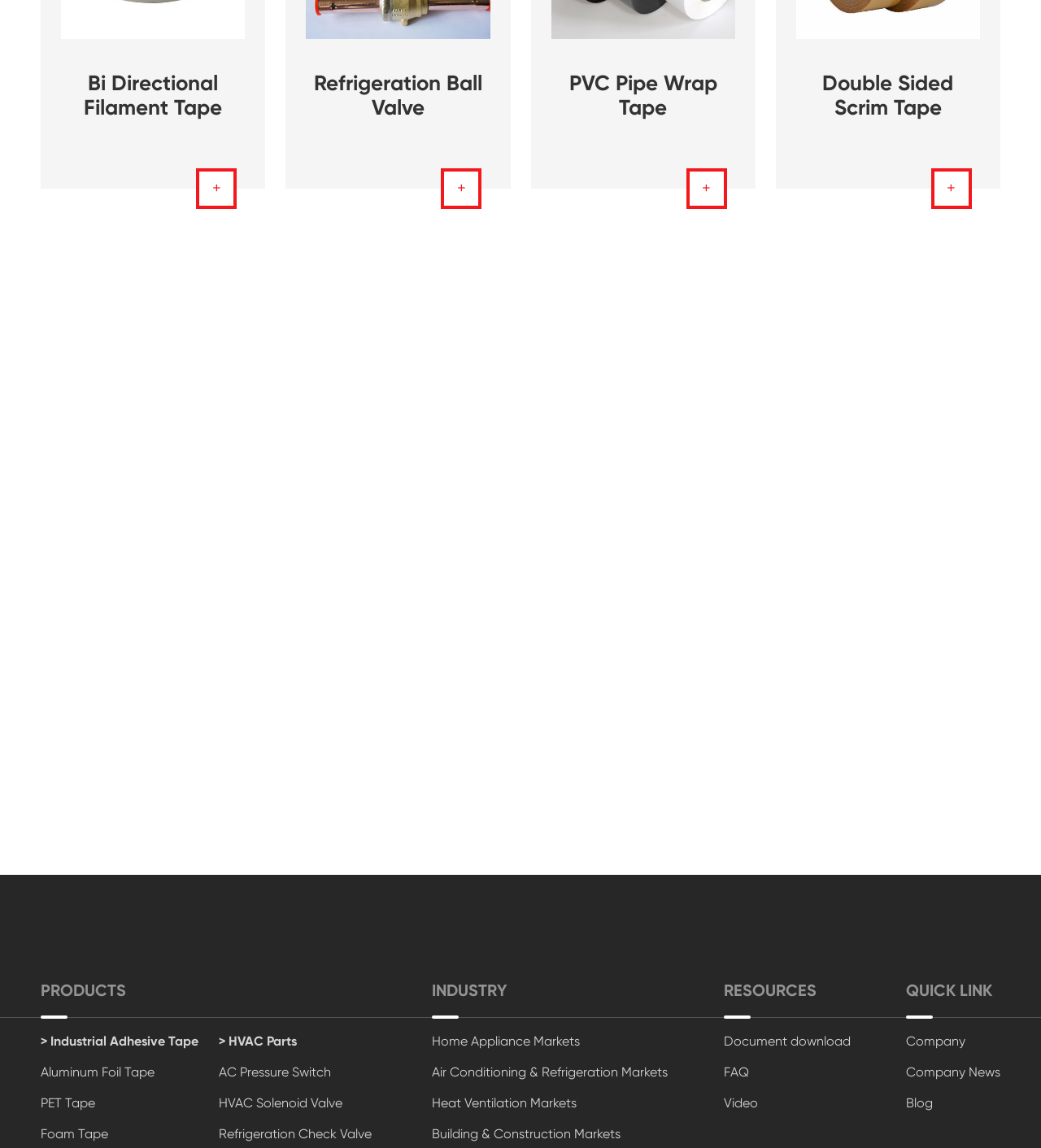What is the second quick link listed?
From the image, provide a succinct answer in one word or a short phrase.

Company News